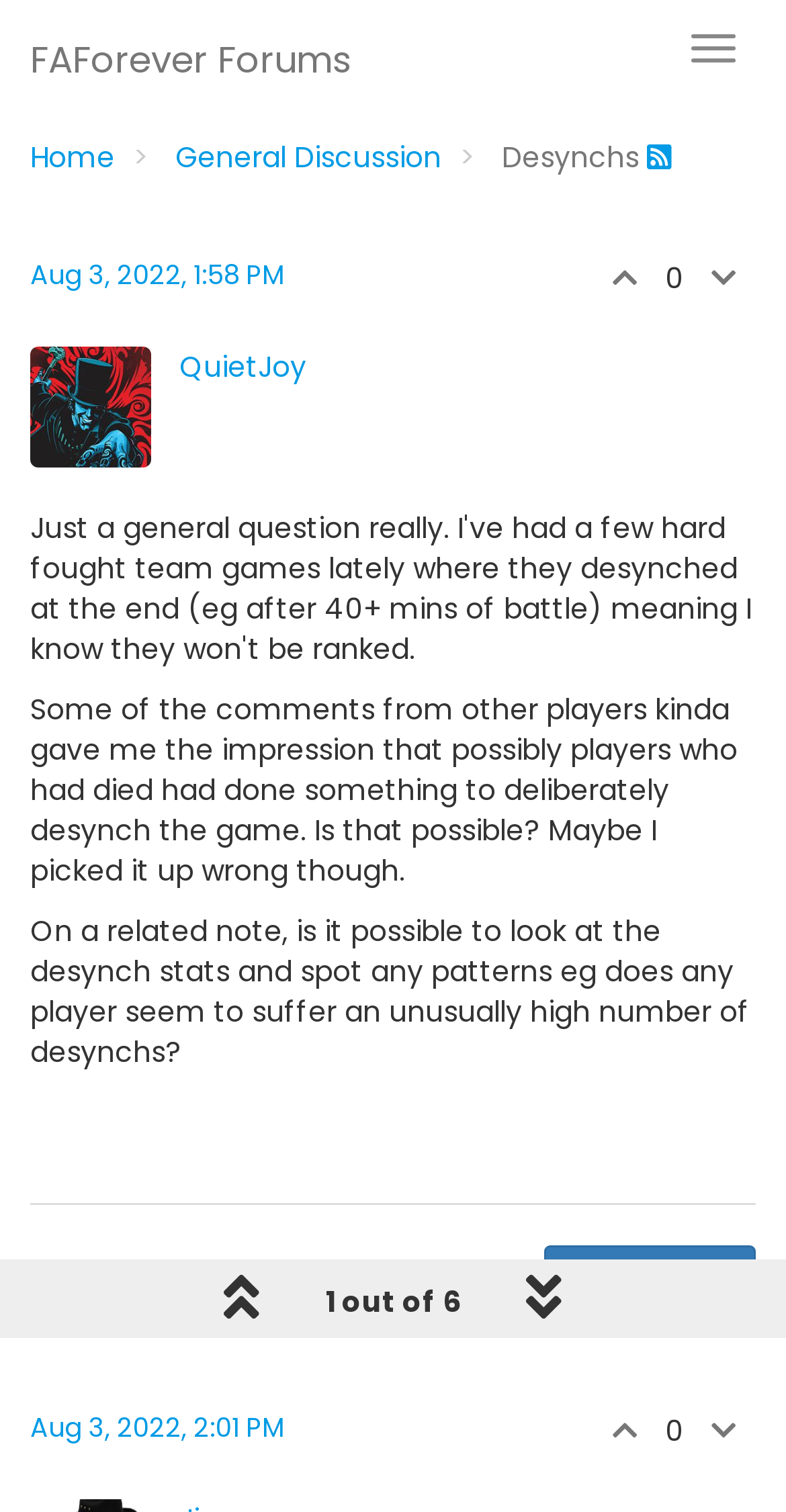Identify the bounding box coordinates of the region I need to click to complete this instruction: "Reply to the post".

[0.692, 0.824, 0.962, 0.864]